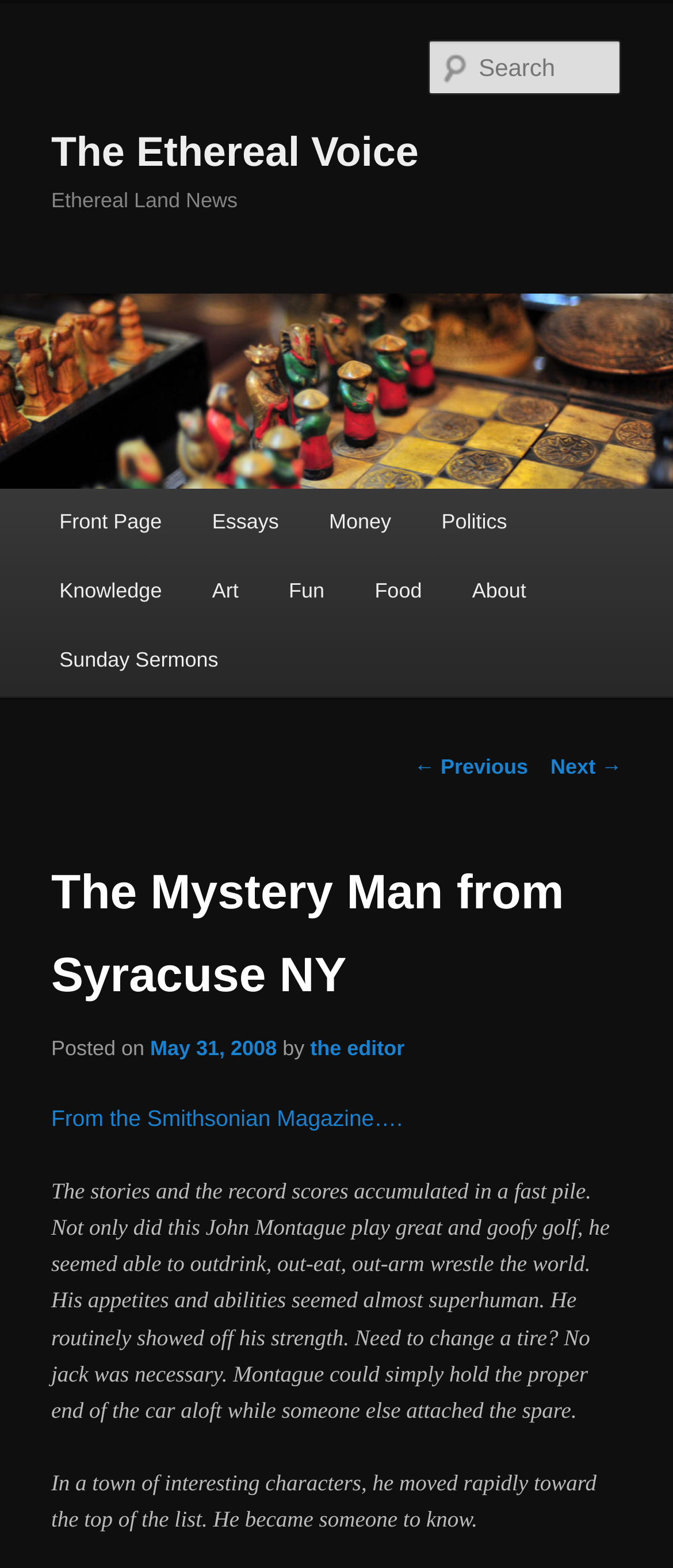Please identify the bounding box coordinates of the clickable region that I should interact with to perform the following instruction: "Search for something". The coordinates should be expressed as four float numbers between 0 and 1, i.e., [left, top, right, bottom].

[0.637, 0.025, 0.924, 0.061]